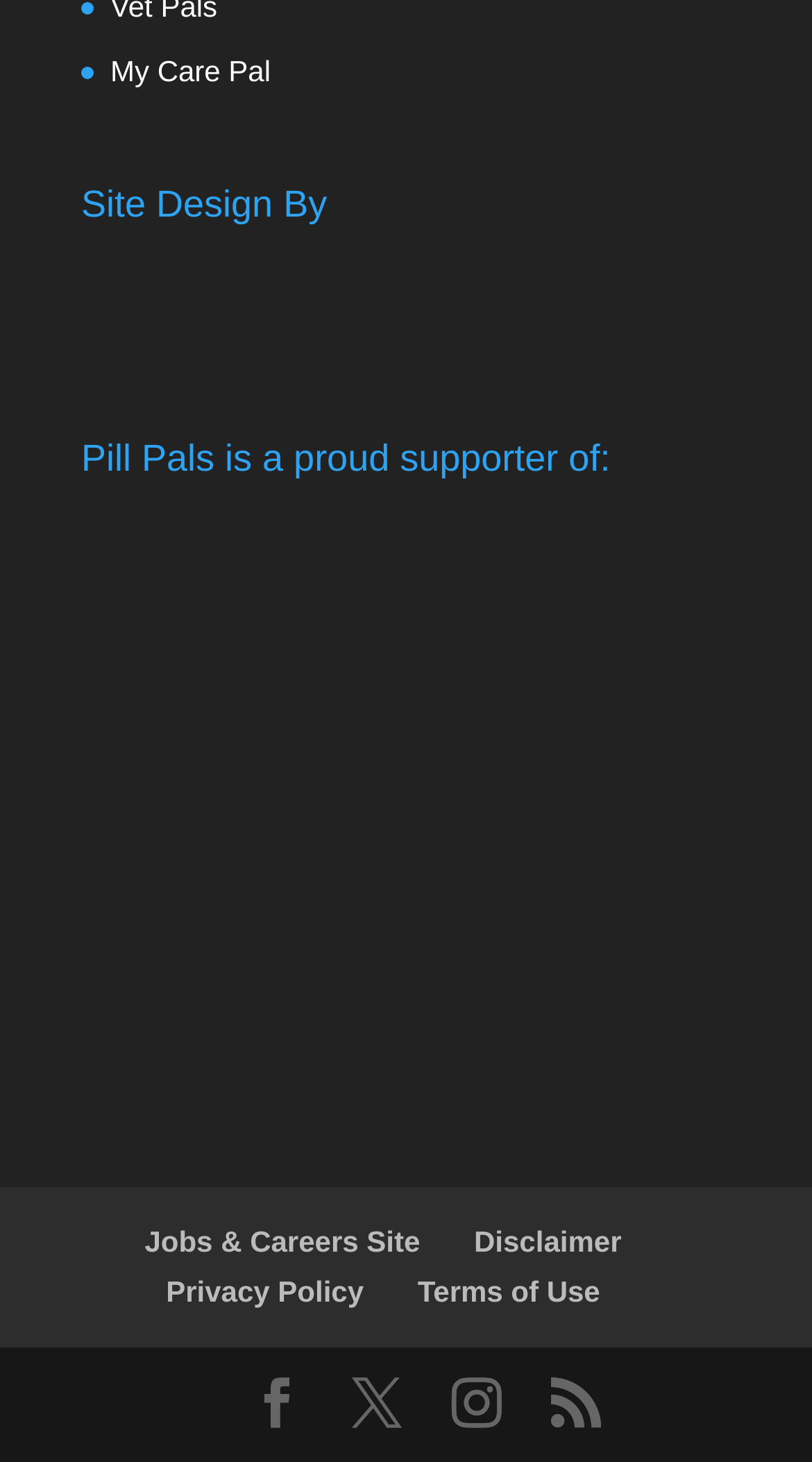Specify the bounding box coordinates of the element's area that should be clicked to execute the given instruction: "View Jobs & Careers Site". The coordinates should be four float numbers between 0 and 1, i.e., [left, top, right, bottom].

[0.178, 0.837, 0.517, 0.86]